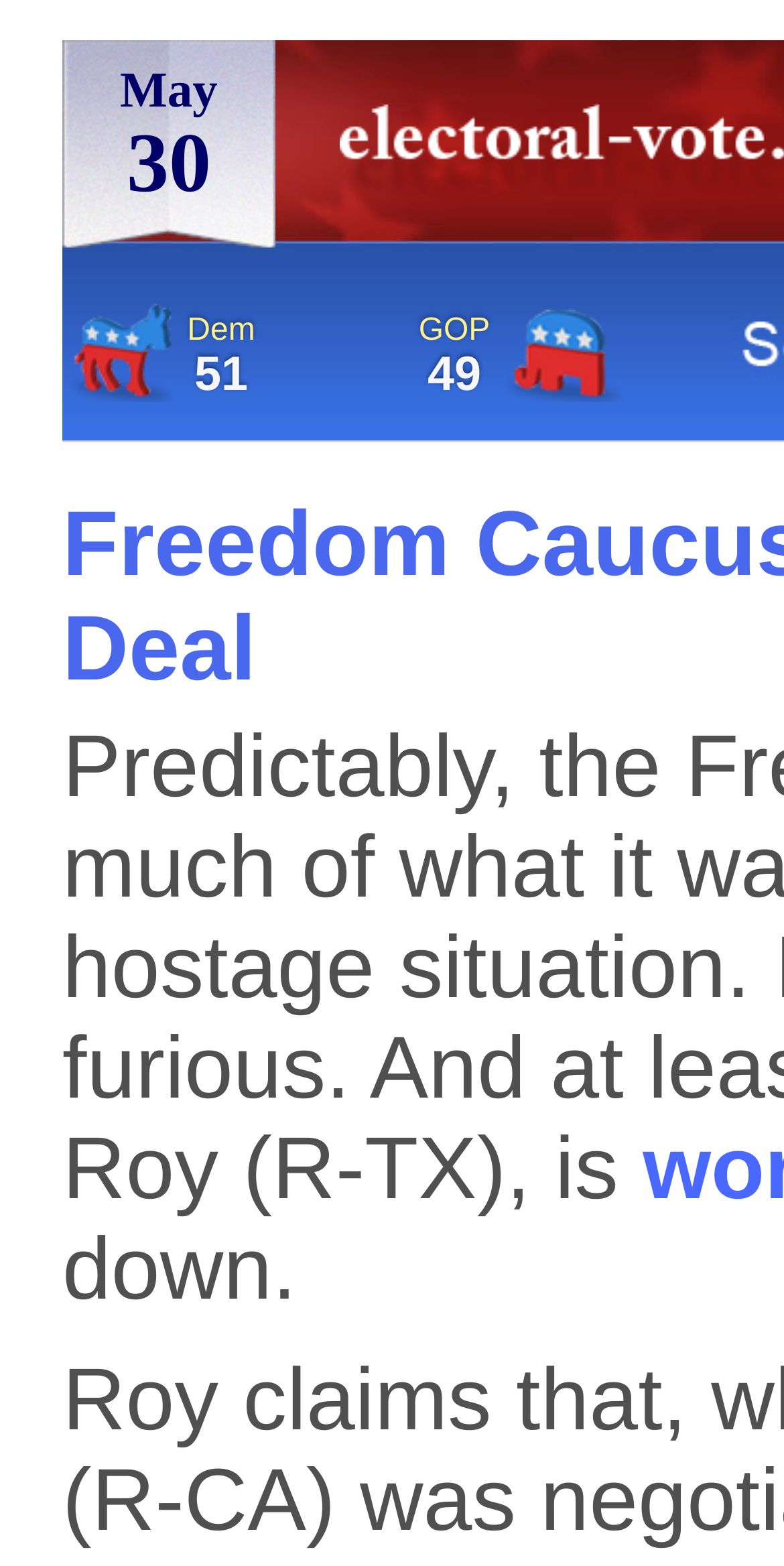Respond to the following query with just one word or a short phrase: 
What is the ratio of Democratic to GOP seats?

51:49